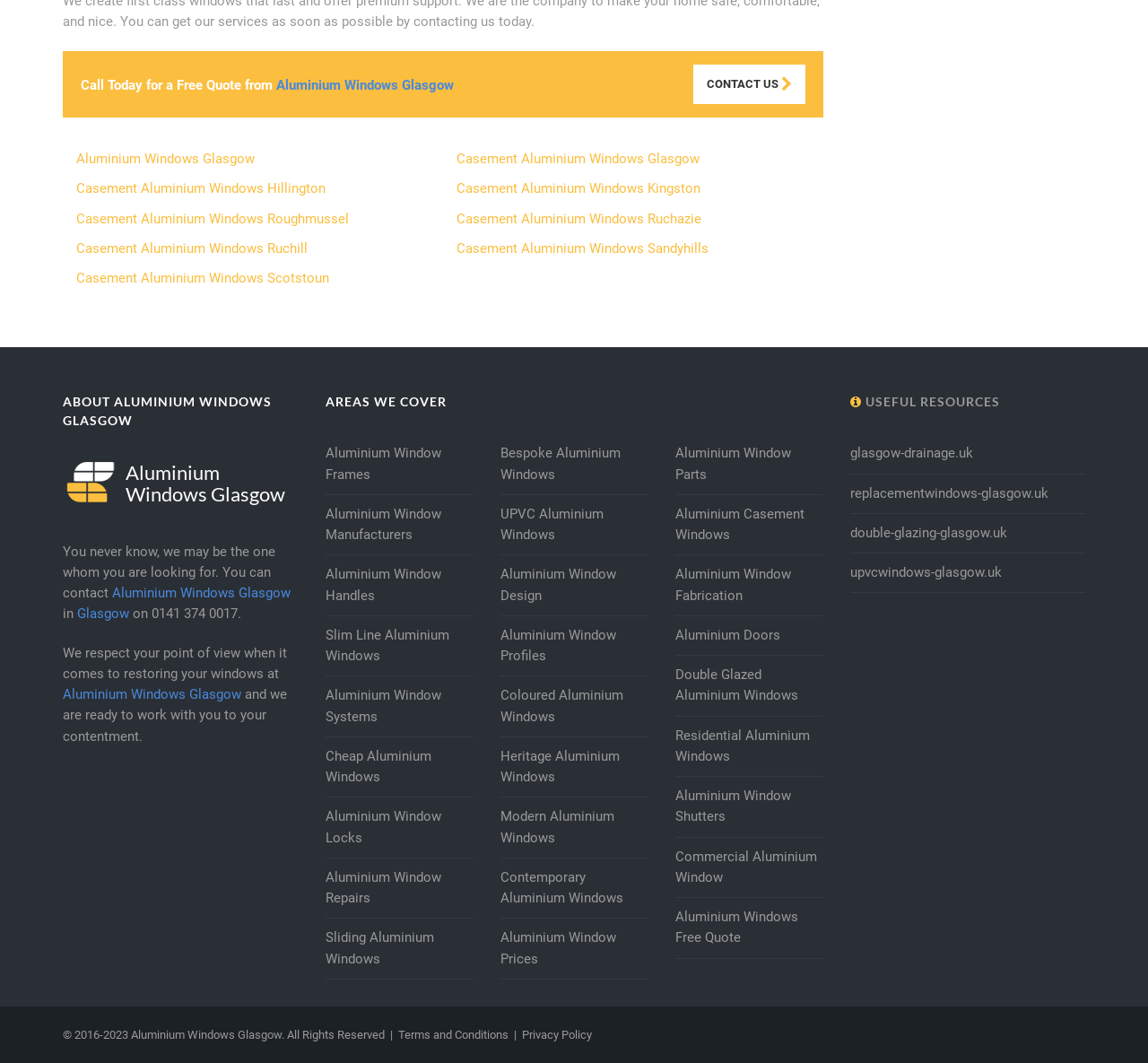Pinpoint the bounding box coordinates of the element to be clicked to execute the instruction: "Get a free quote".

[0.132, 0.57, 0.207, 0.585]